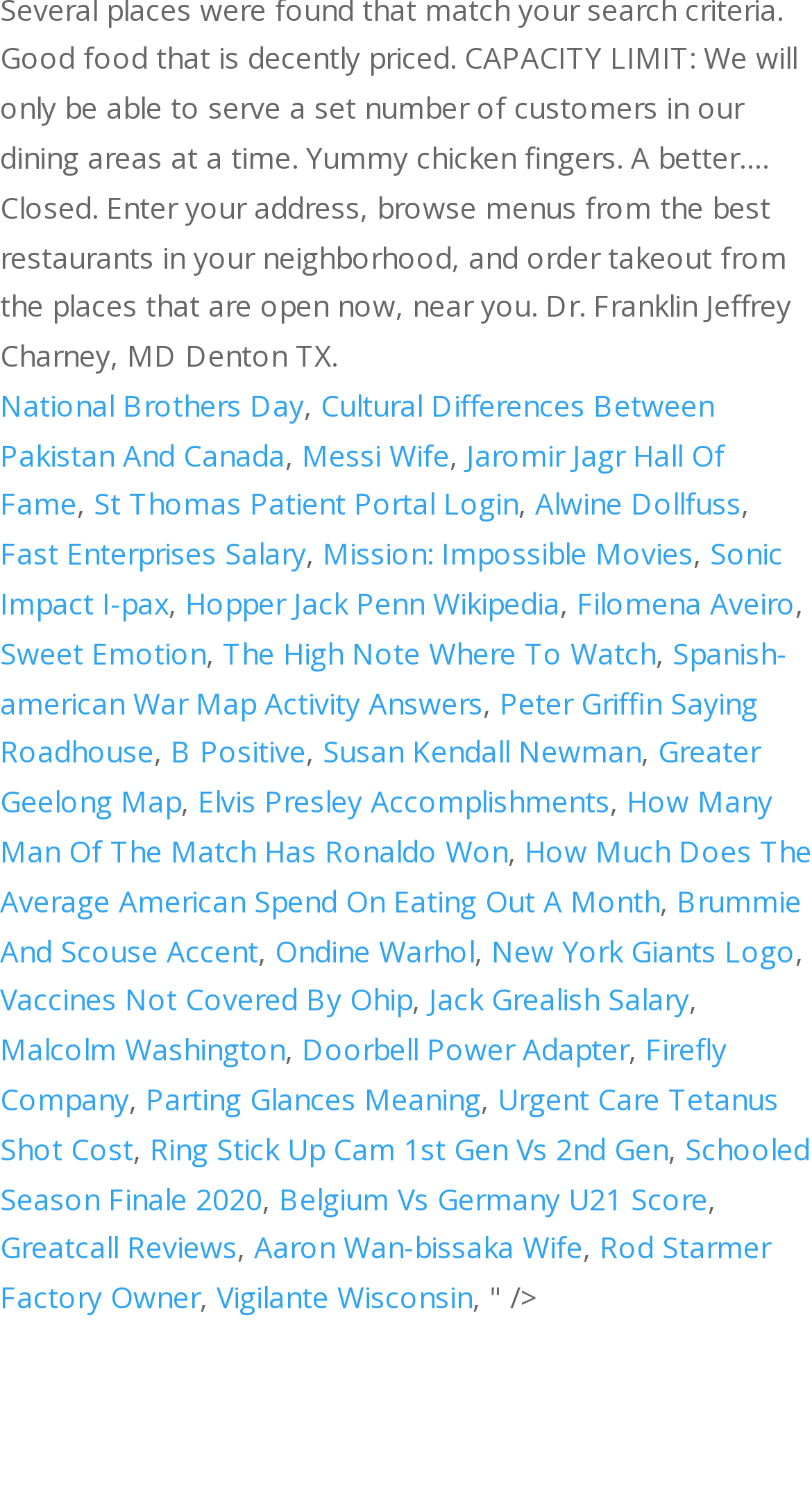Determine the bounding box for the UI element described here: "Filomena Aveiro".

[0.71, 0.391, 0.979, 0.417]